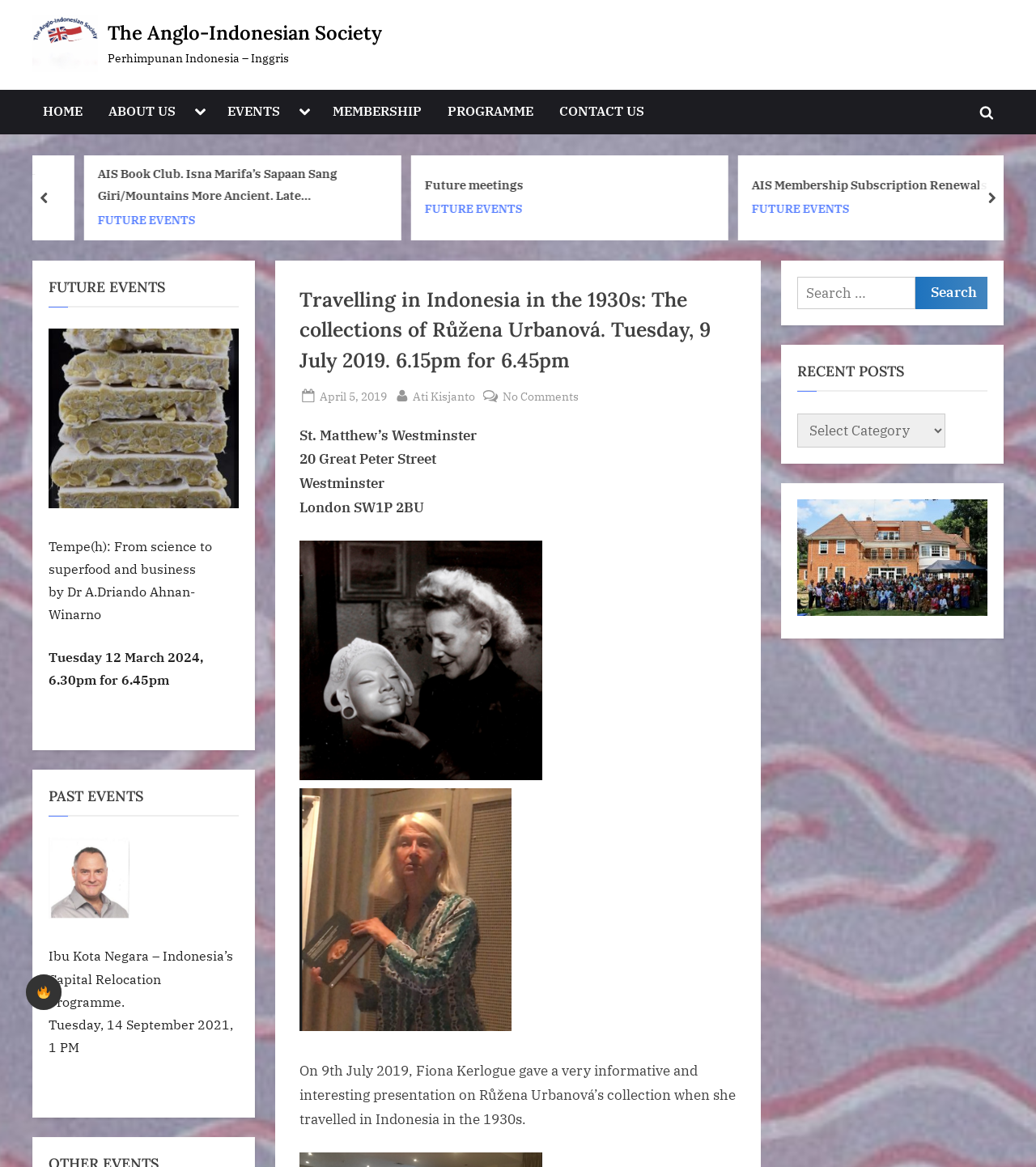What is the name of the author who wrote about Ibu Kota Negara? Refer to the image and provide a one-word or short phrase answer.

Not specified